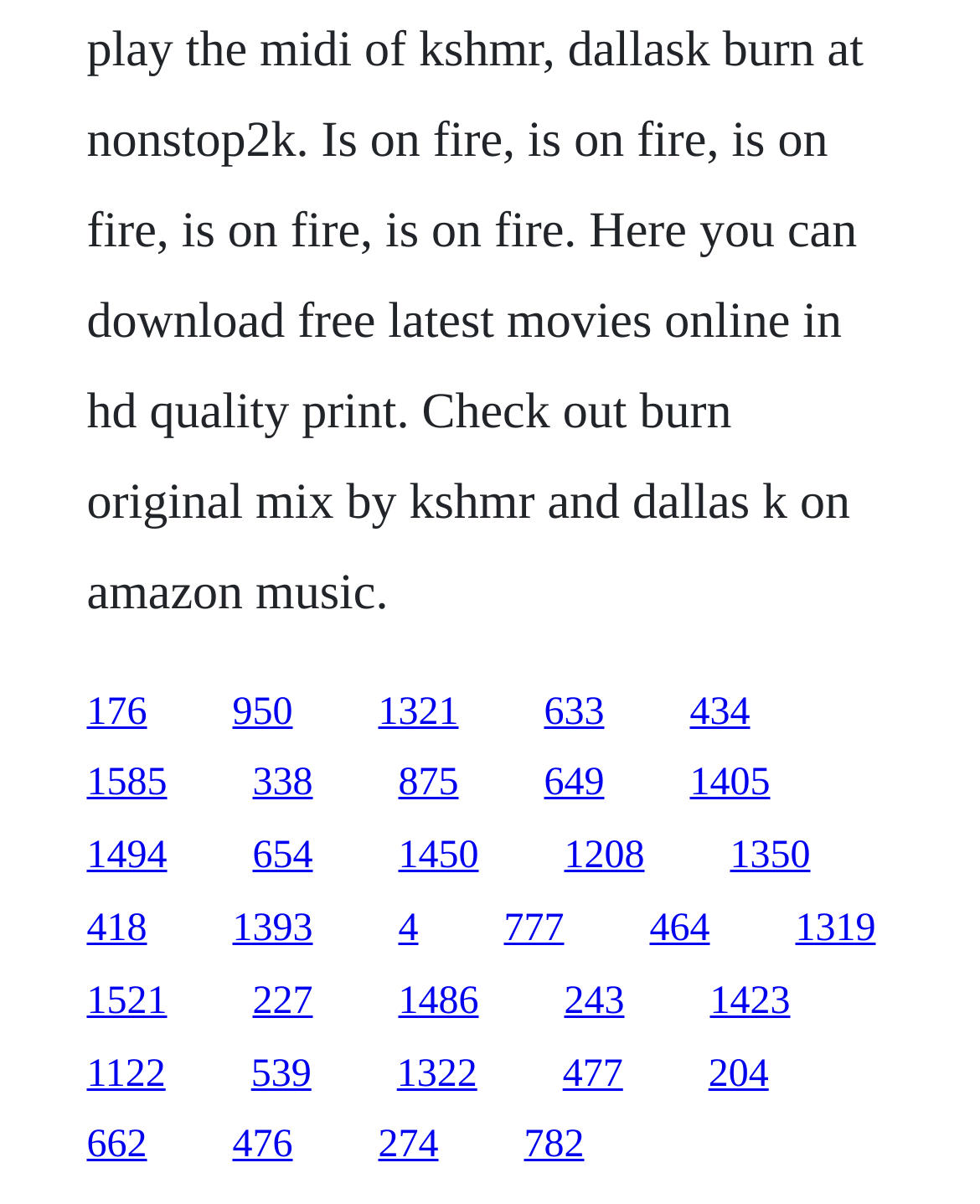Identify the bounding box for the described UI element. Provide the coordinates in (top-left x, top-left y, bottom-right x, bottom-right y) format with values ranging from 0 to 1: 434

[0.704, 0.573, 0.765, 0.609]